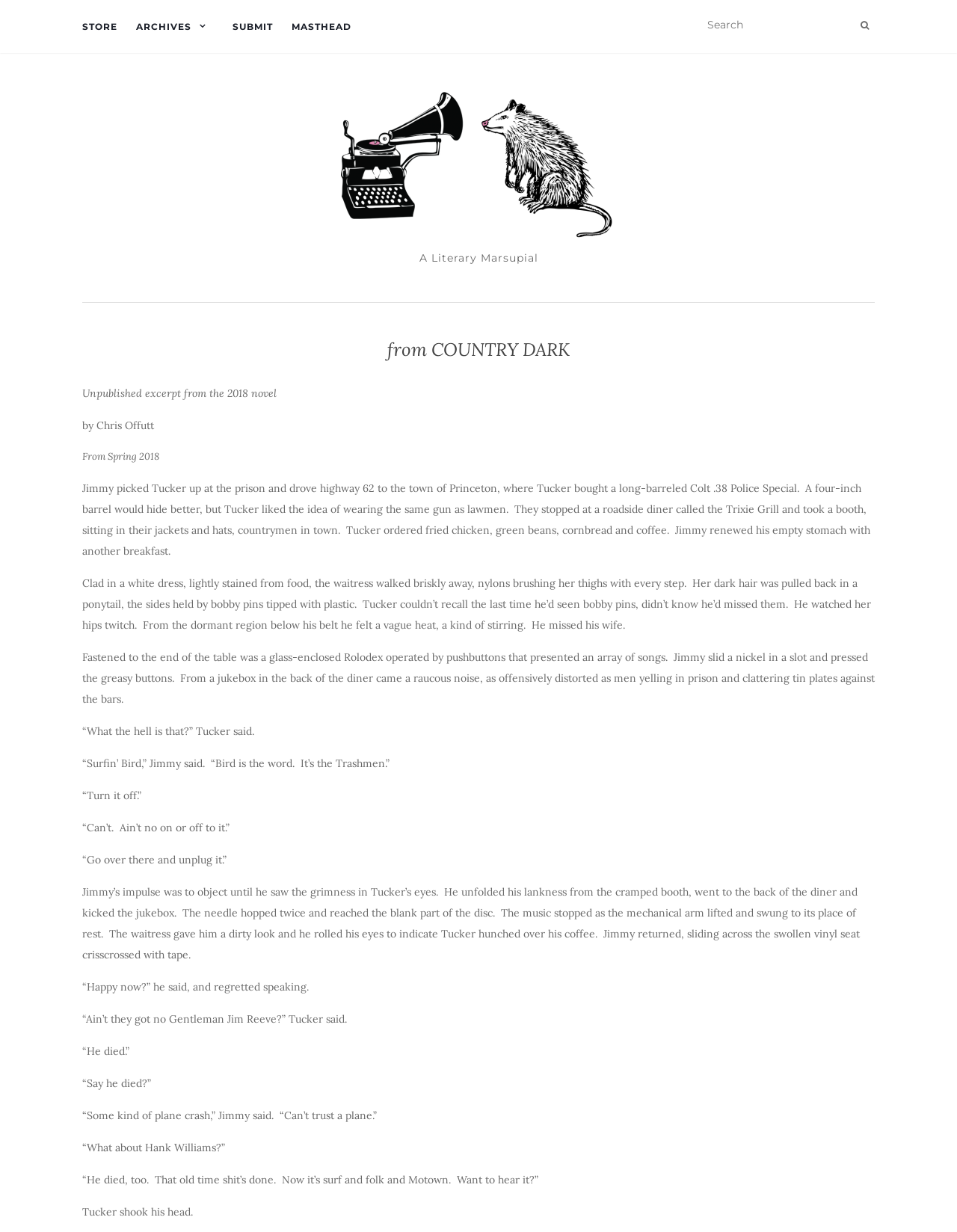What is the name of the literary marsupial?
Can you provide a detailed and comprehensive answer to the question?

I found the answer by looking at the image with the text 'OPOSSUM' and the static text 'A Literary Marsupial' nearby, which suggests that OPOSSUM is the name of the literary marsupial.